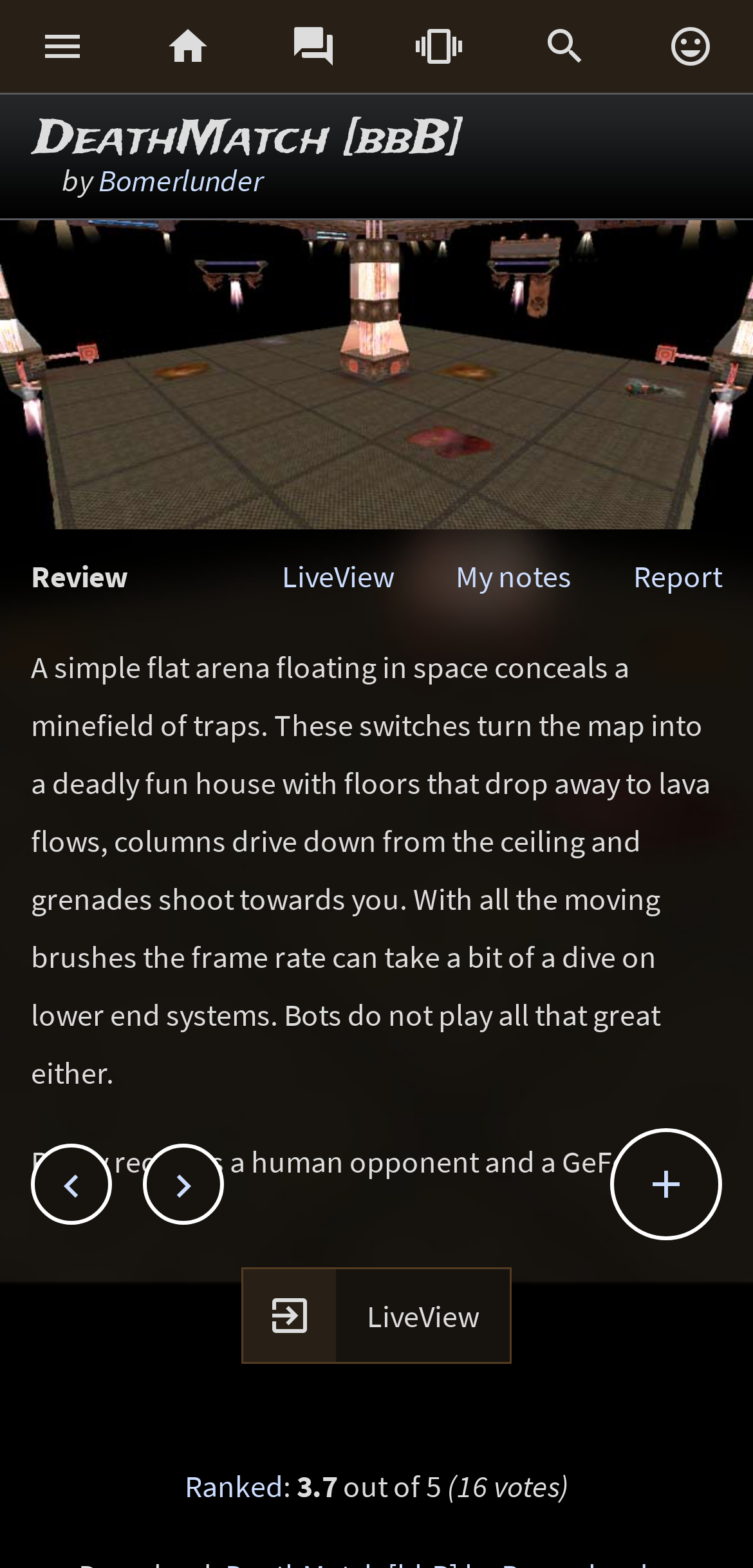What is the rating of the Quake 3 Arena map?
Look at the image and respond to the question as thoroughly as possible.

The rating of the Quake 3 Arena map can be found in the StaticText elements with the text '3.7' and 'out of 5' at coordinates [0.394, 0.935, 0.447, 0.96] and [0.447, 0.935, 0.594, 0.96] respectively.